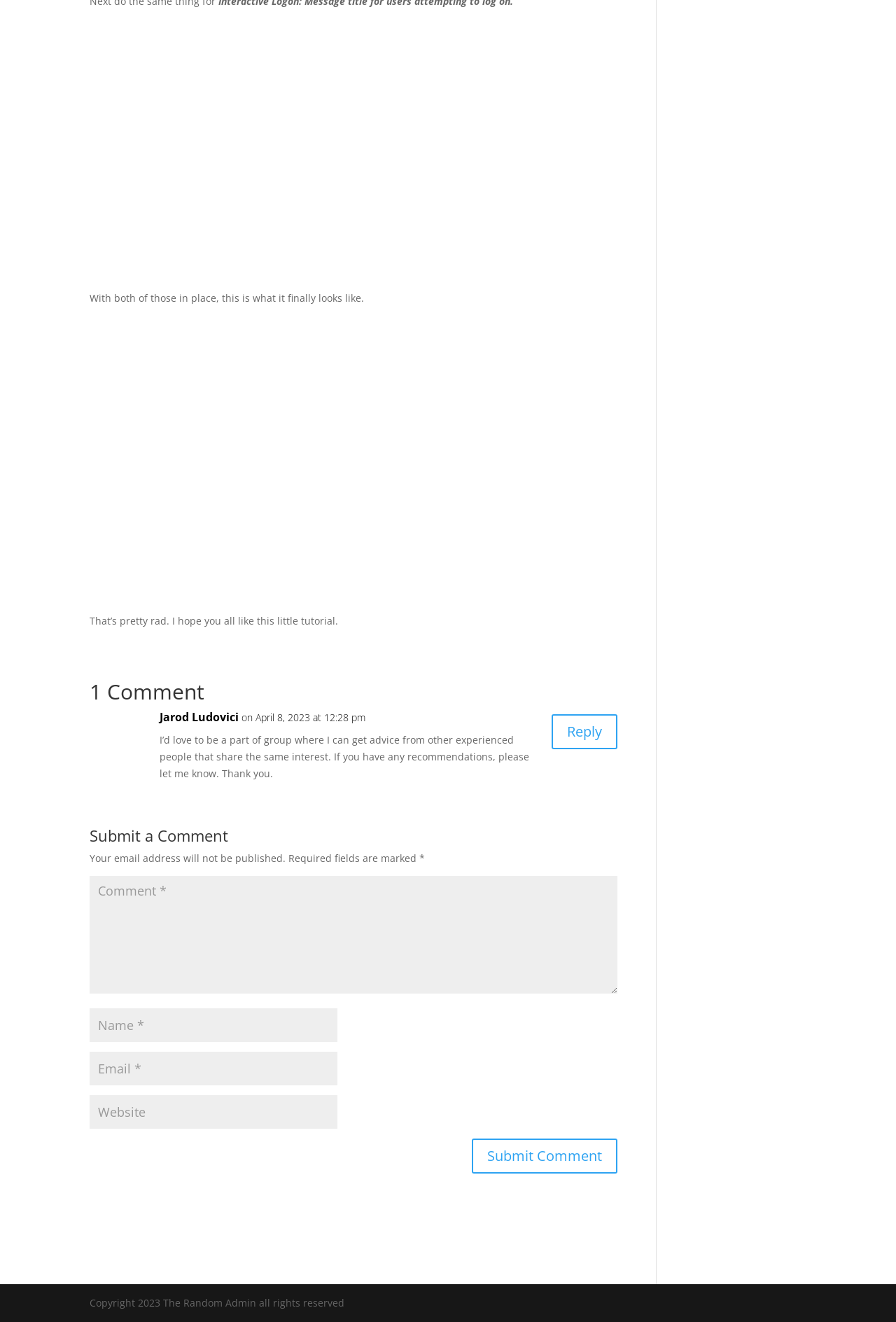Use one word or a short phrase to answer the question provided: 
What is the name of the person who commented?

Jarod Ludovici